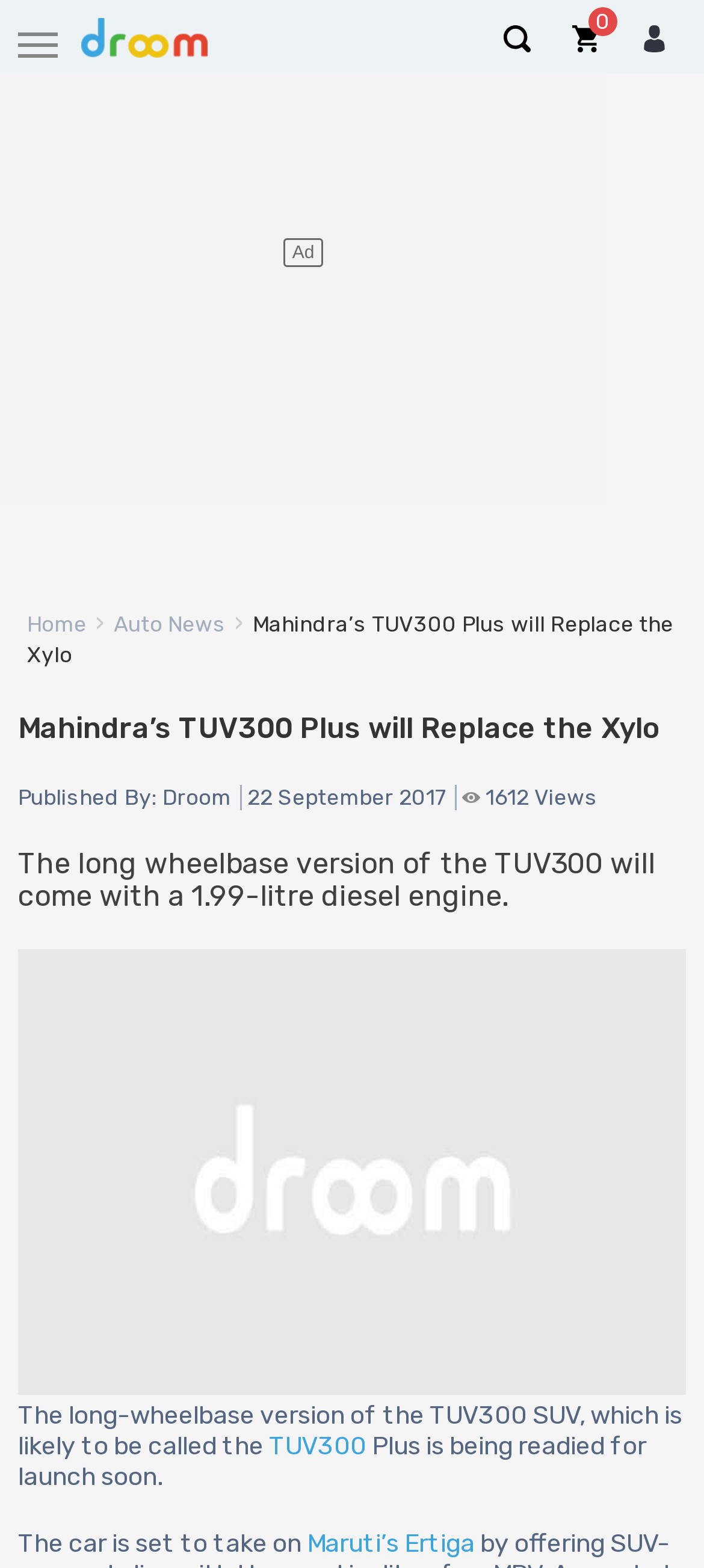Can you provide the bounding box coordinates for the element that should be clicked to implement the instruction: "Click the 'droom' link"?

[0.115, 0.022, 0.303, 0.041]